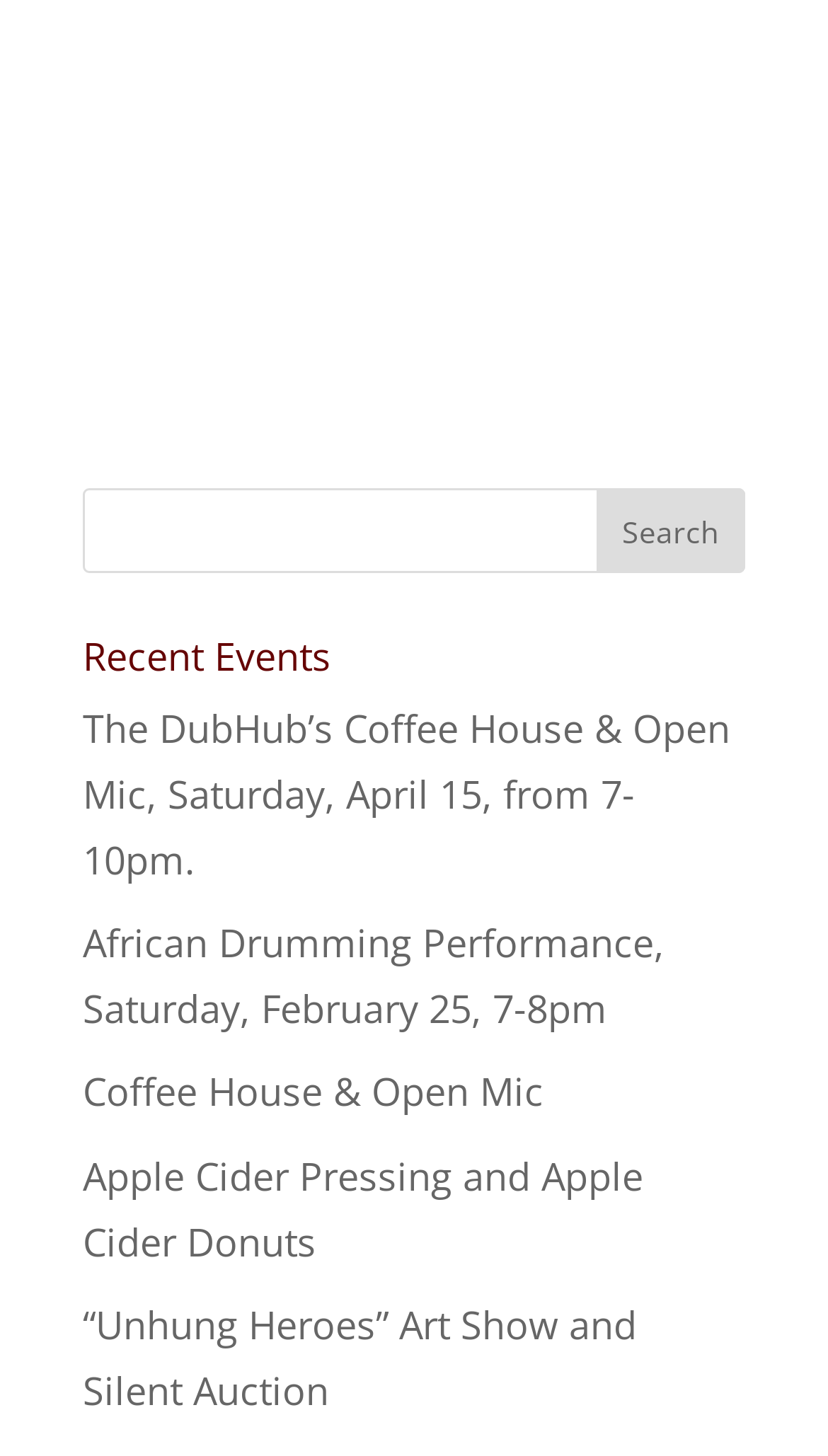Use a single word or phrase to answer the question: 
Is the search box required?

No